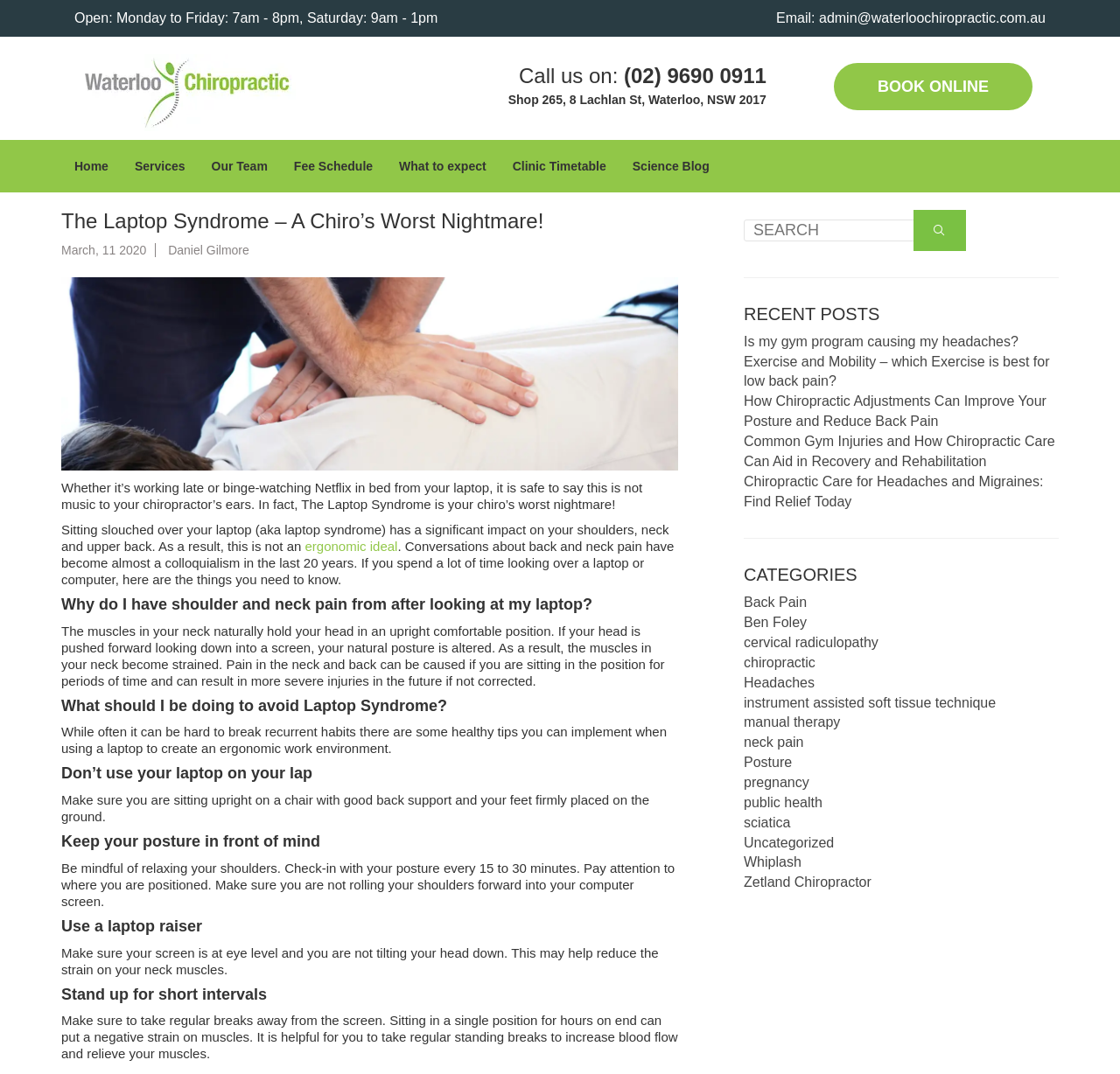Extract the main heading from the webpage content.

The Laptop Syndrome – A Chiro’s Worst Nightmare!